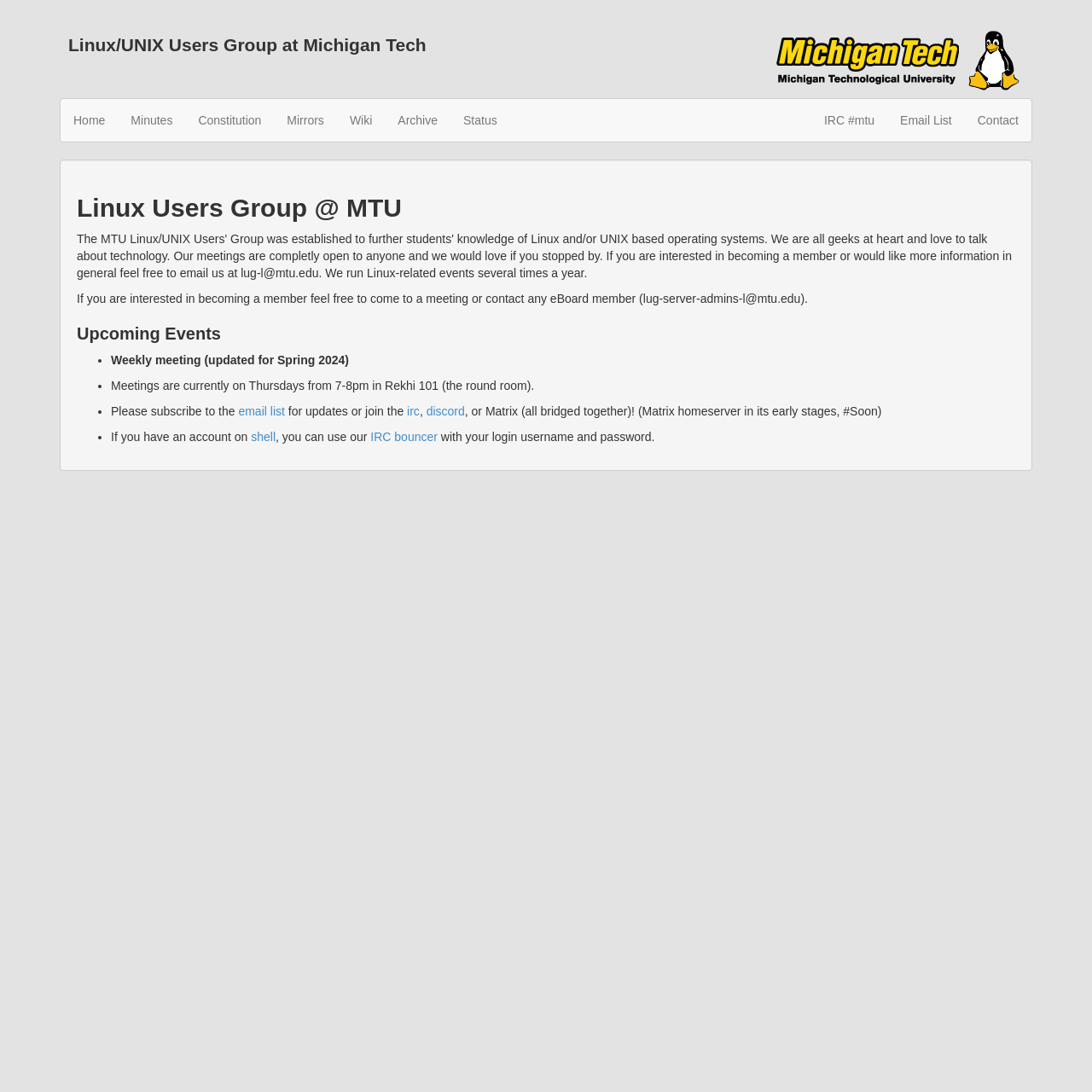What is the purpose of the IRC bouncer?
Could you answer the question with a detailed and thorough explanation?

I read the text in the 'Upcoming Events' section, which mentions that 'If you have an account on shell, you can use our IRC bouncer with your login username and password'.